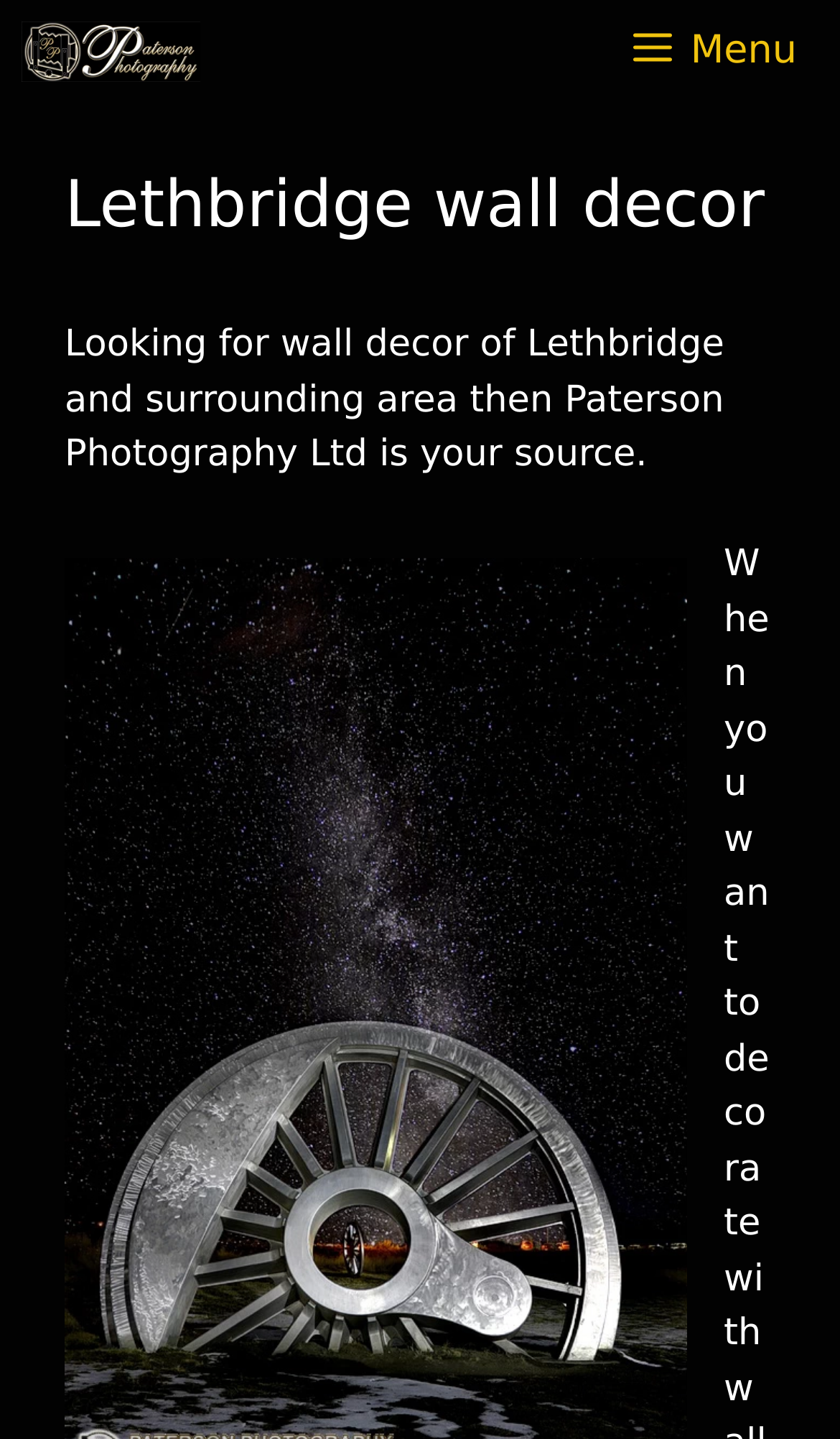Using the provided description: "title="Paterson Photography Fine Art"", find the bounding box coordinates of the corresponding UI element. The output should be four float numbers between 0 and 1, in the format [left, top, right, bottom].

[0.026, 0.0, 0.265, 0.072]